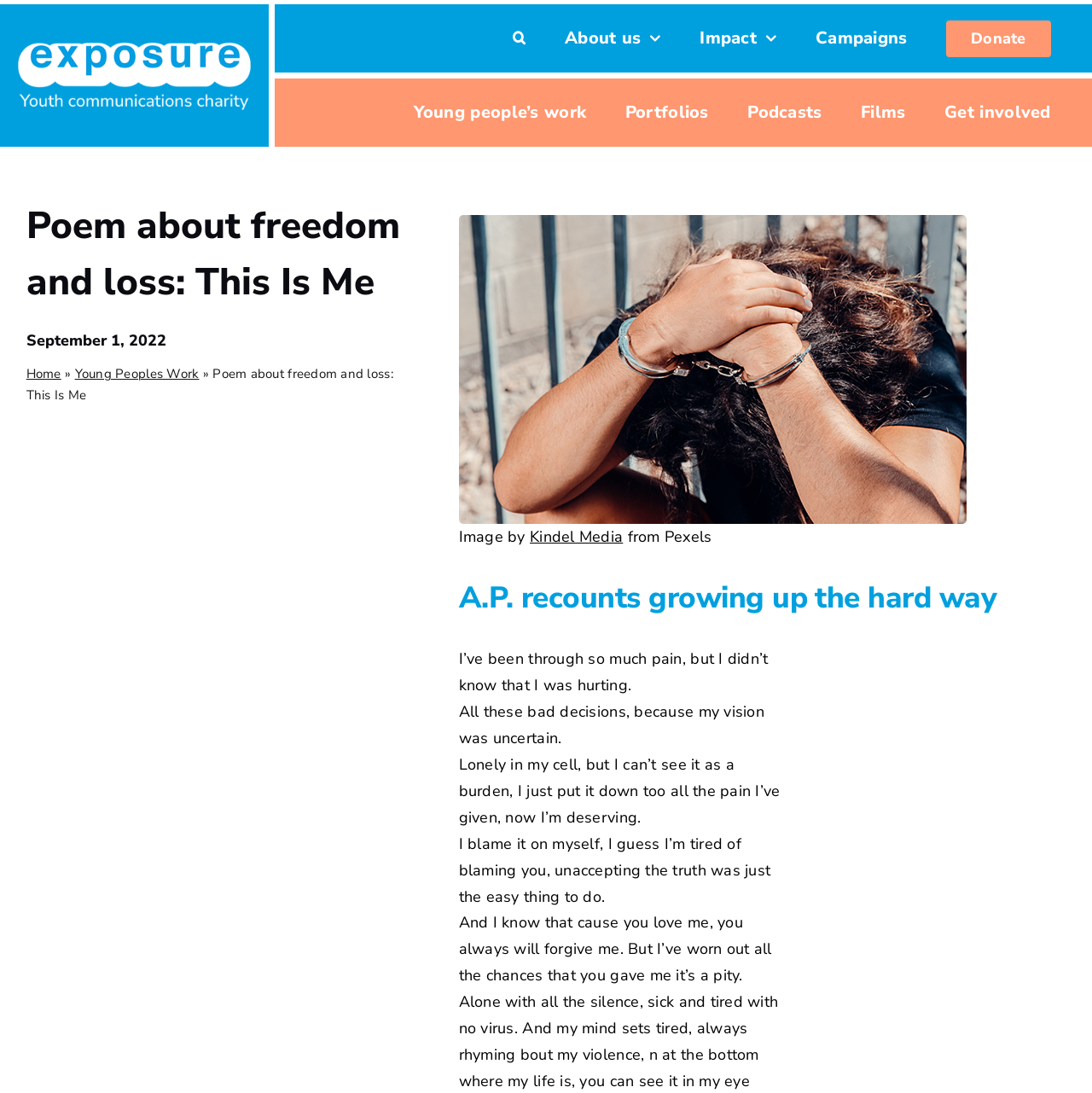Please indicate the bounding box coordinates for the clickable area to complete the following task: "Learn more about 'Kindel Media'". The coordinates should be specified as four float numbers between 0 and 1, i.e., [left, top, right, bottom].

[0.485, 0.482, 0.571, 0.5]